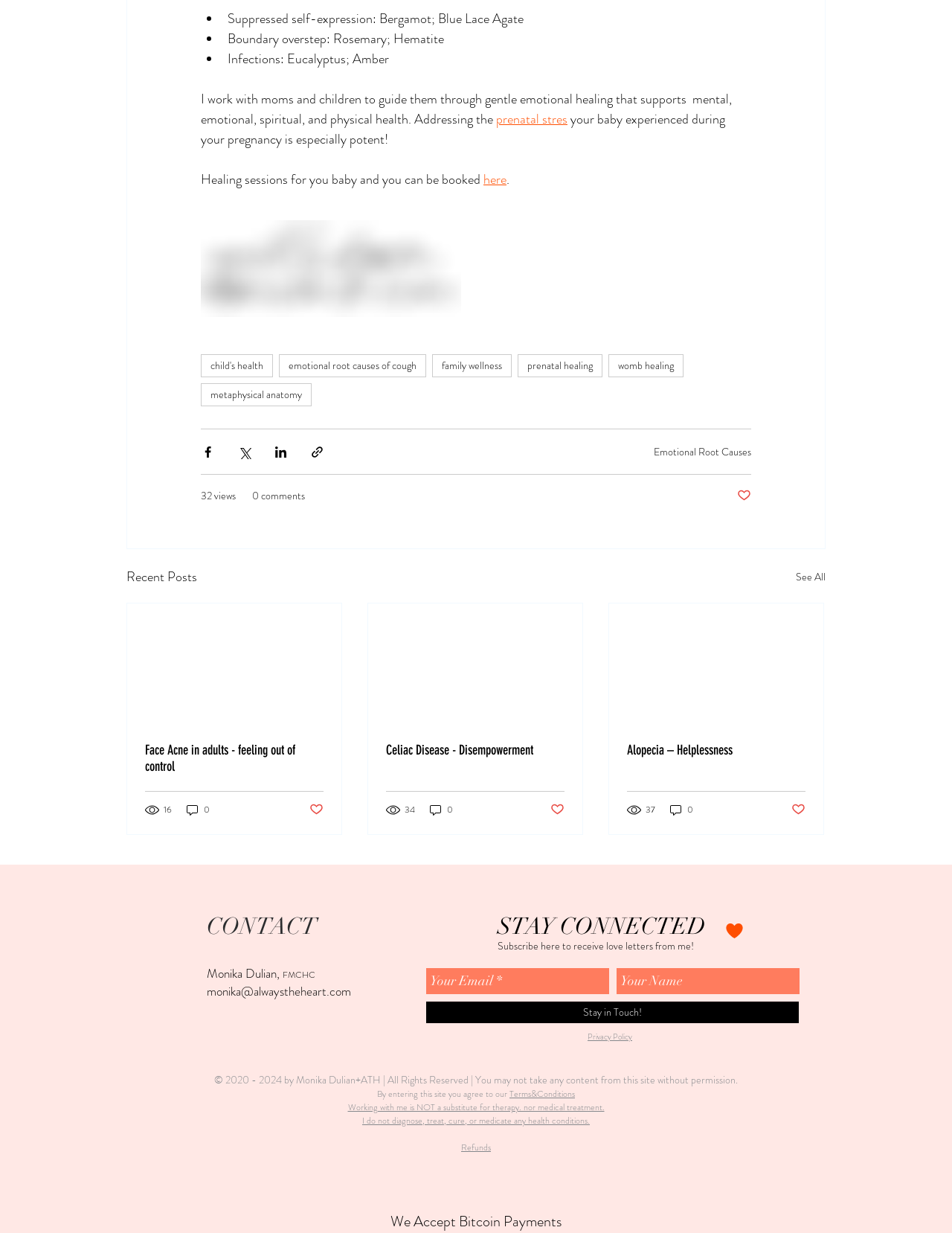What is the purpose of the 'Stay in Touch!' button?
Examine the screenshot and reply with a single word or phrase.

Subscribe to newsletter